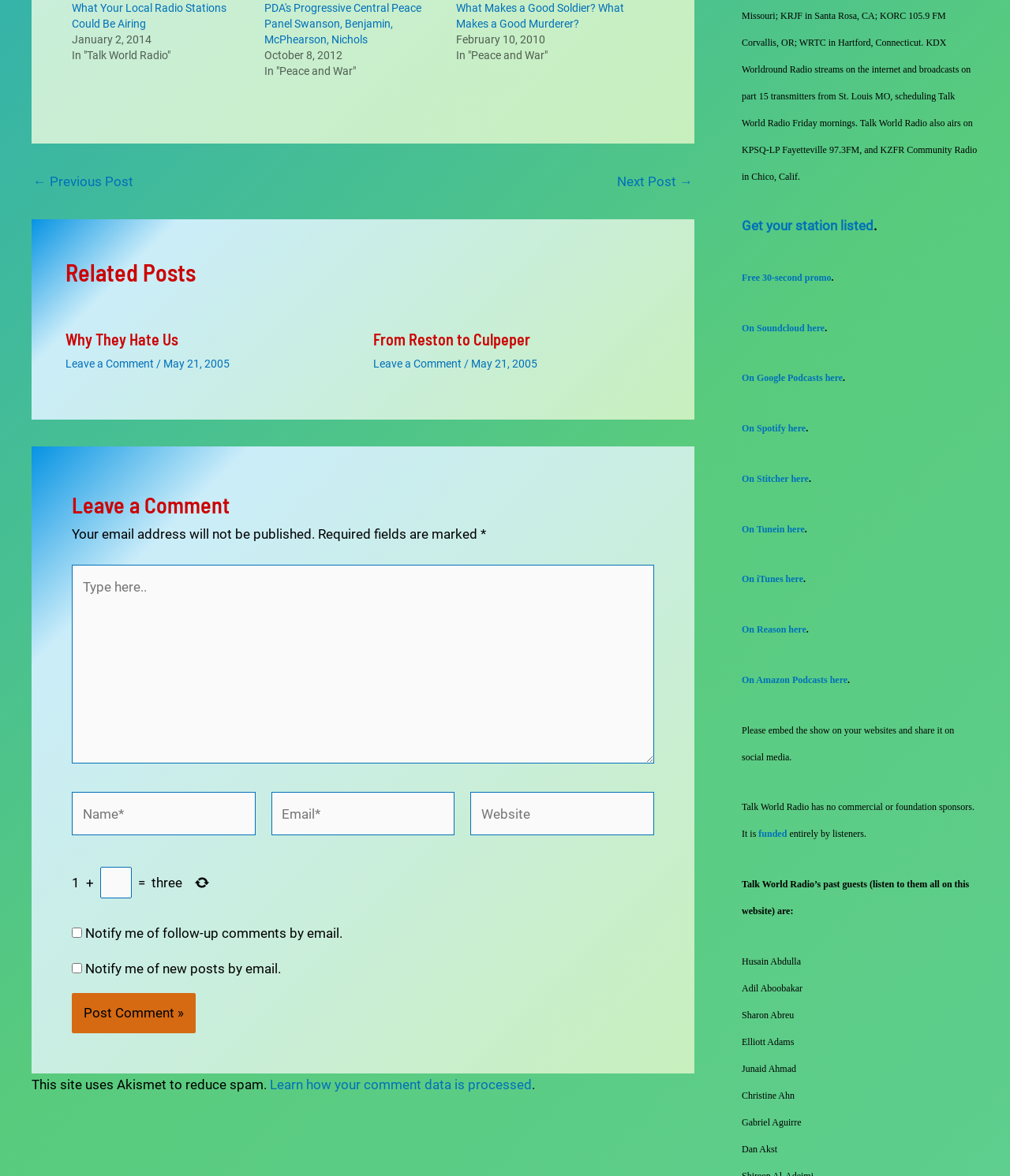Use a single word or phrase to answer the question: 
What is the name of the radio station that streams on the internet?

KDX Worldround Radio